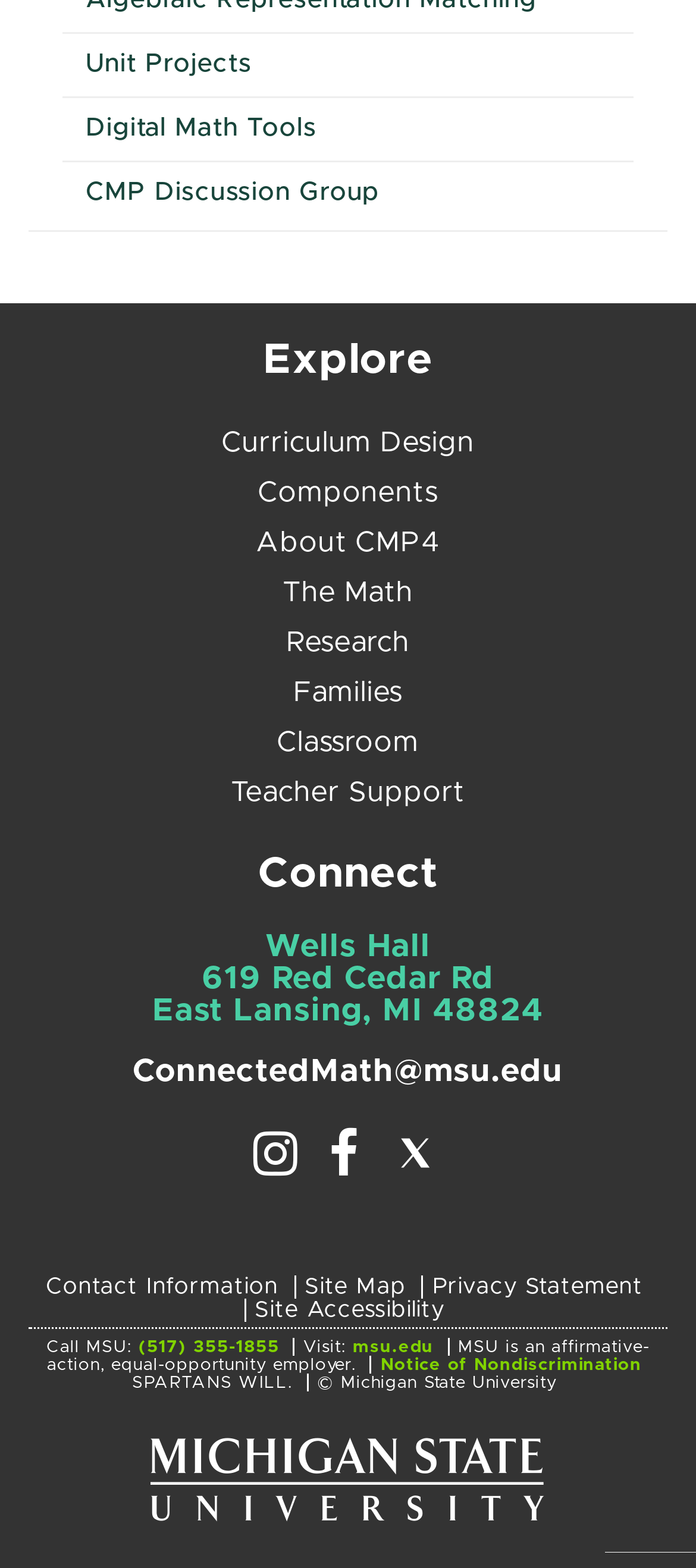What is the contact email address?
Using the visual information from the image, give a one-word or short-phrase answer.

ConnectedMath@msu.edu